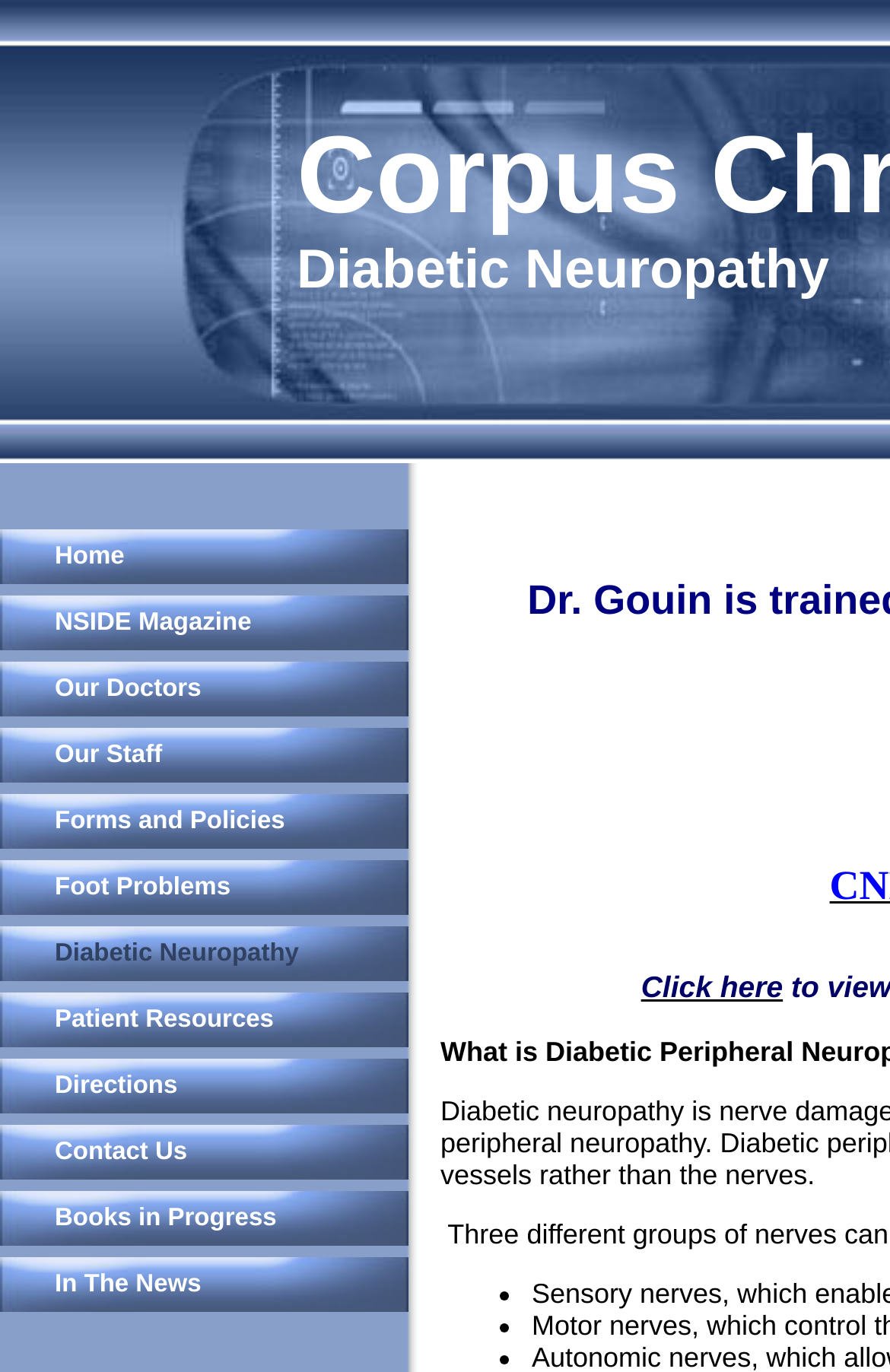Please locate the bounding box coordinates of the element that should be clicked to complete the given instruction: "contact us".

[0.0, 0.82, 0.469, 0.86]